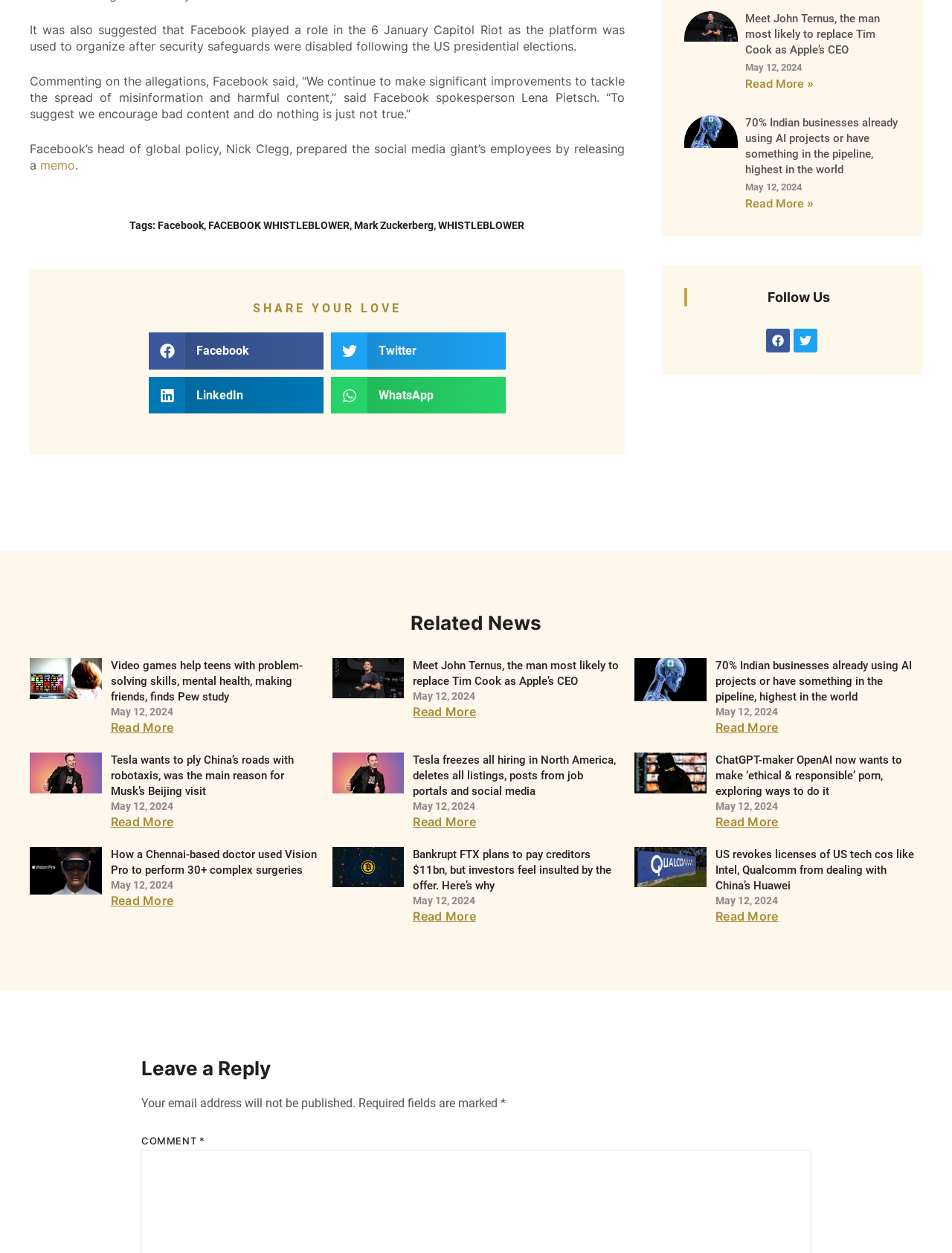Locate the bounding box coordinates of the clickable area to execute the instruction: "Share on Twitter". Provide the coordinates as four float numbers between 0 and 1, represented as [left, top, right, bottom].

[0.348, 0.265, 0.531, 0.295]